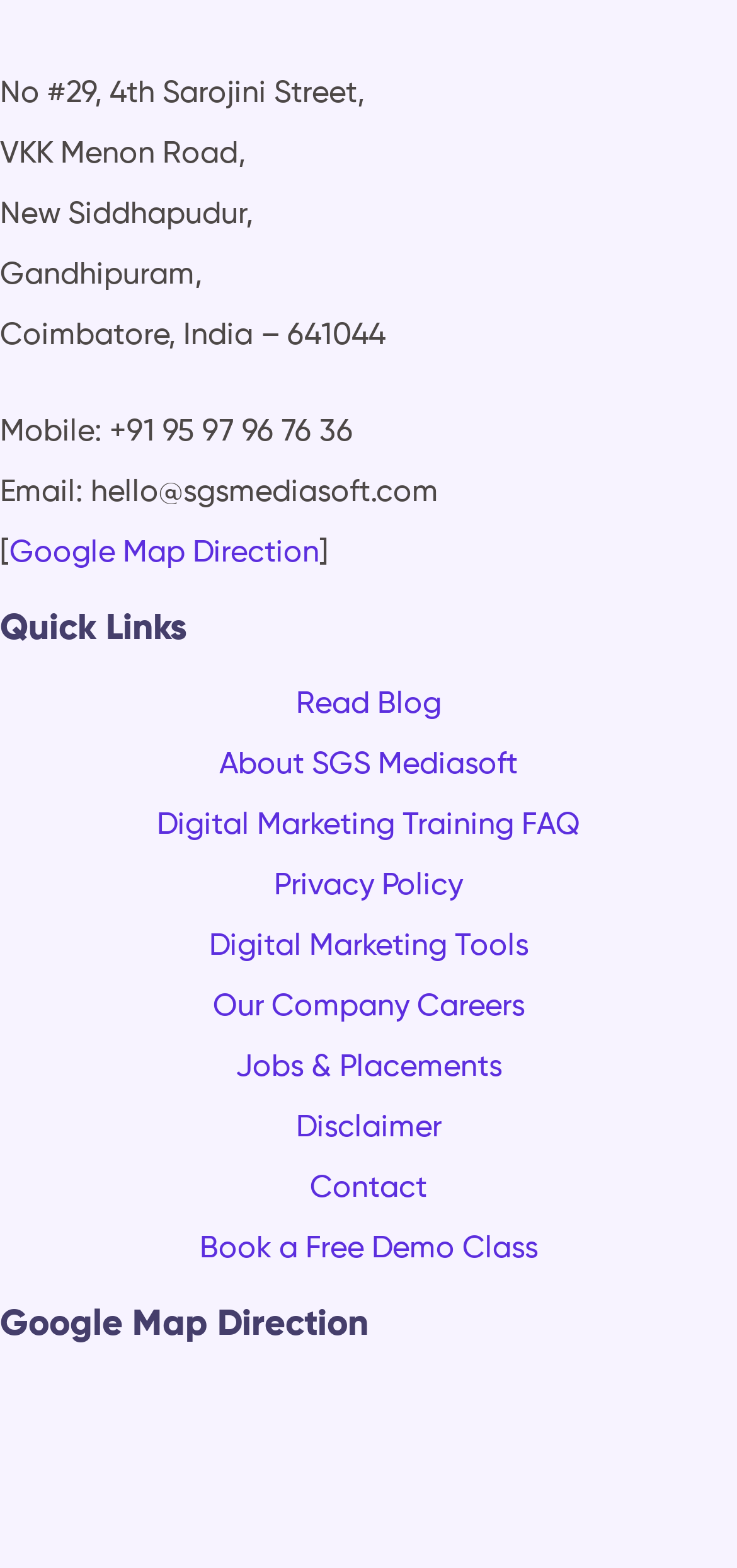Please locate the bounding box coordinates of the element's region that needs to be clicked to follow the instruction: "Contact us". The bounding box coordinates should be provided as four float numbers between 0 and 1, i.e., [left, top, right, bottom].

[0.421, 0.749, 0.579, 0.768]